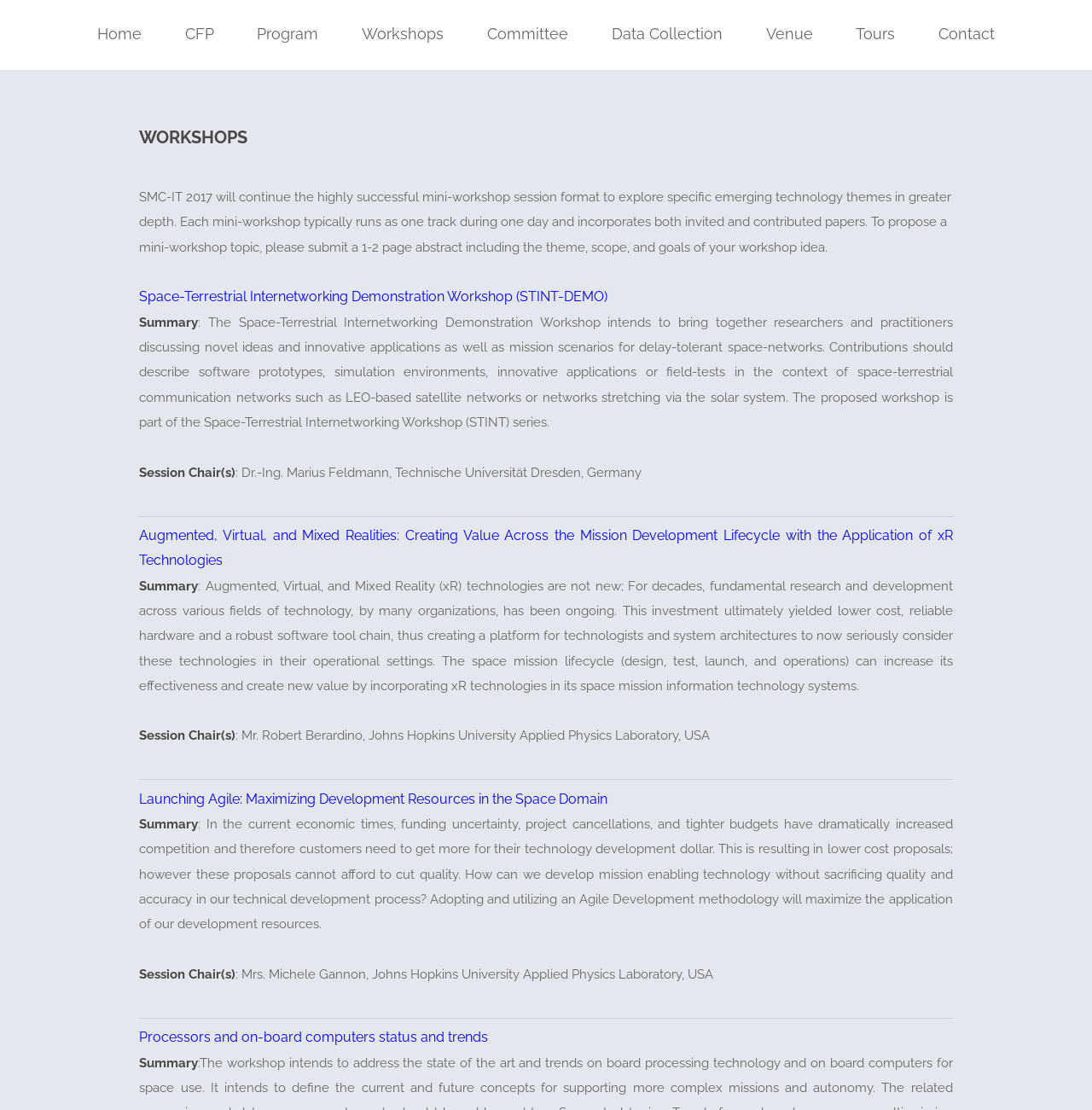Locate the bounding box coordinates of the area that needs to be clicked to fulfill the following instruction: "View the 'Space-Terrestrial Internetworking Demonstration Workshop (STINT-DEMO)' details". The coordinates should be in the format of four float numbers between 0 and 1, namely [left, top, right, bottom].

[0.128, 0.261, 0.557, 0.274]